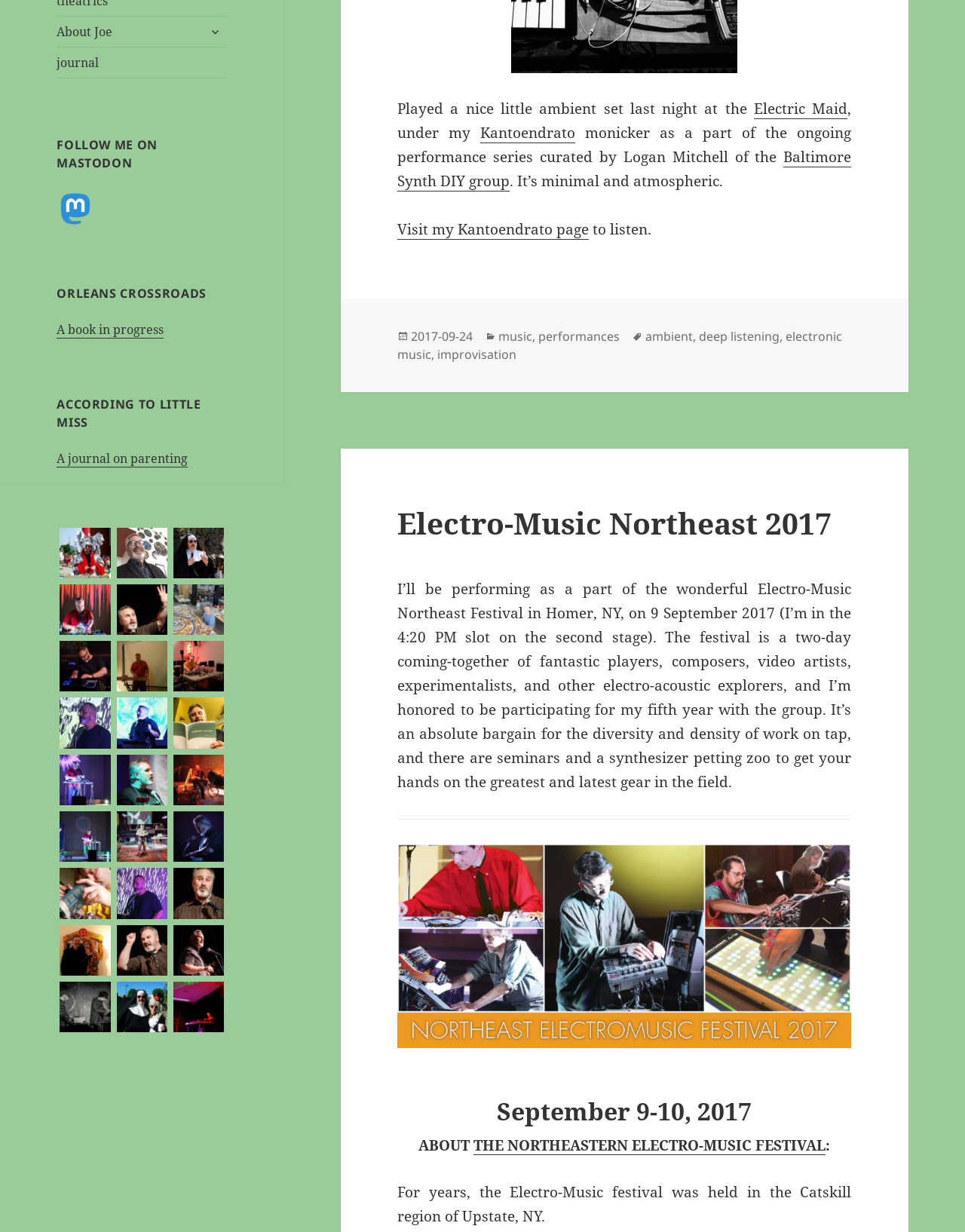Specify the bounding box coordinates (top-left x, top-left y, bottom-right x, bottom-right y) of the UI element in the screenshot that matches this description: expand child menu

[0.21, 0.016, 0.235, 0.036]